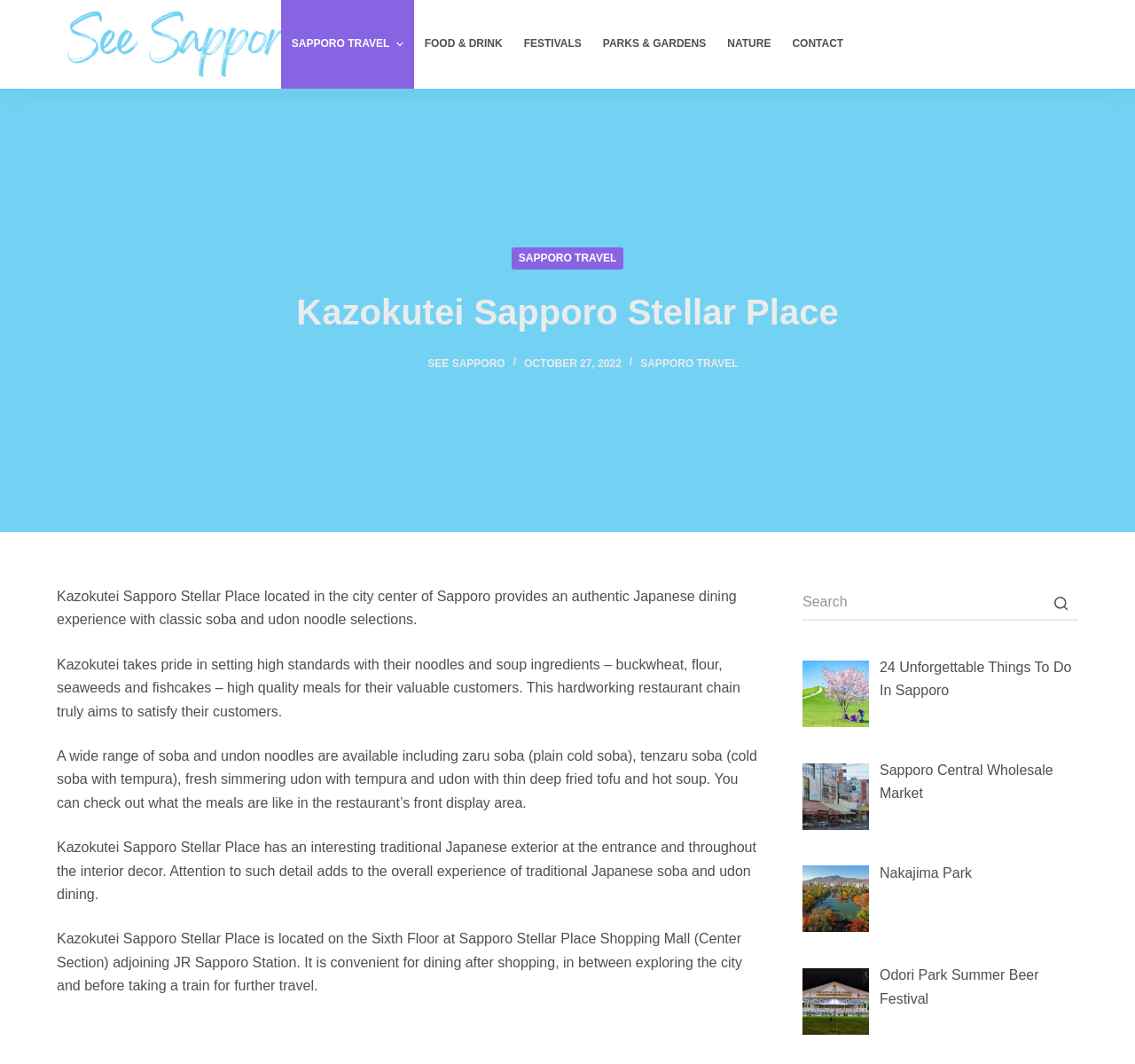Can you identify and provide the main heading of the webpage?

Kazokutei Sapporo Stellar Place